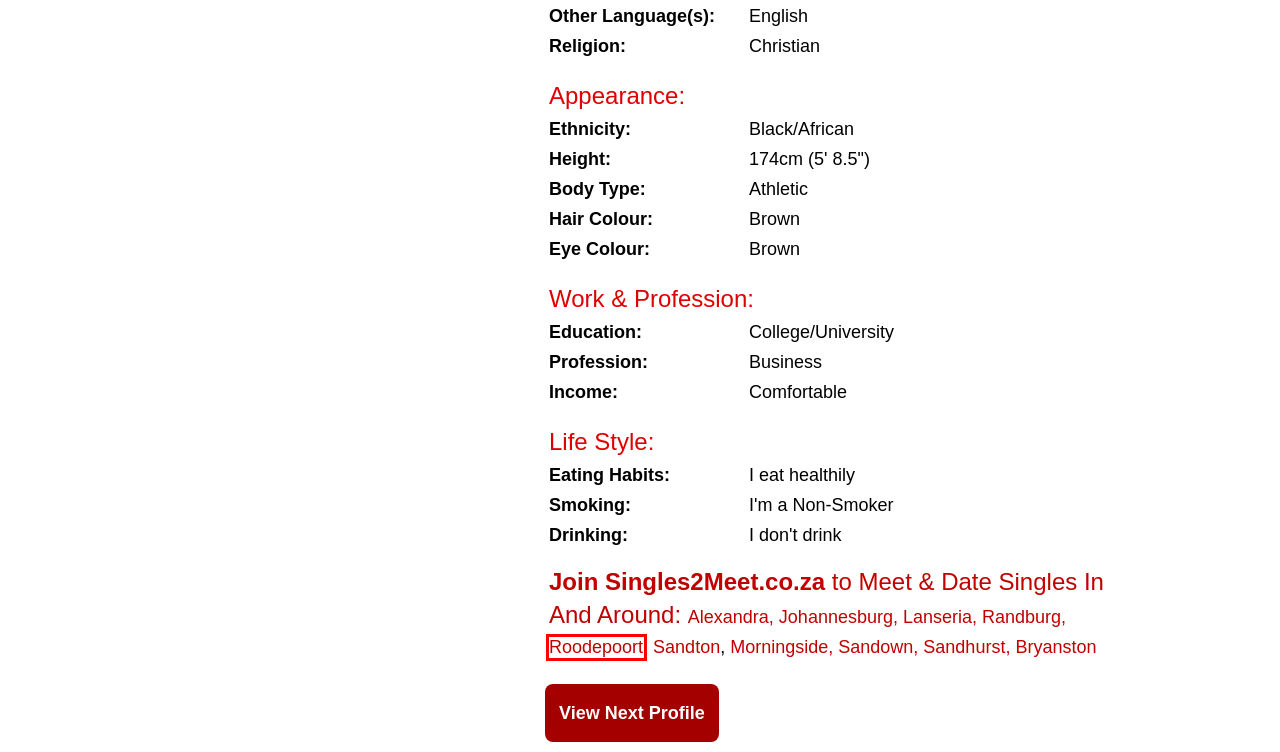Given a screenshot of a webpage with a red bounding box highlighting a UI element, determine which webpage description best matches the new webpage that appears after clicking the highlighted element. Here are the candidates:
A. Lanseria Dating - Singles2Meet.co.za
B. Roodepoort Dating - Singles2Meet.co.za
C. Dating in Johannesburg - Featured Profiles
D. Dating Resources
E. Randburg Dating
F. Sandton Dating - Singles2Meet.co.za
G. Alexandra Dating - Singles2Meet.co.za
H. michelle, 42 - Midrand Dating - South Africa

B